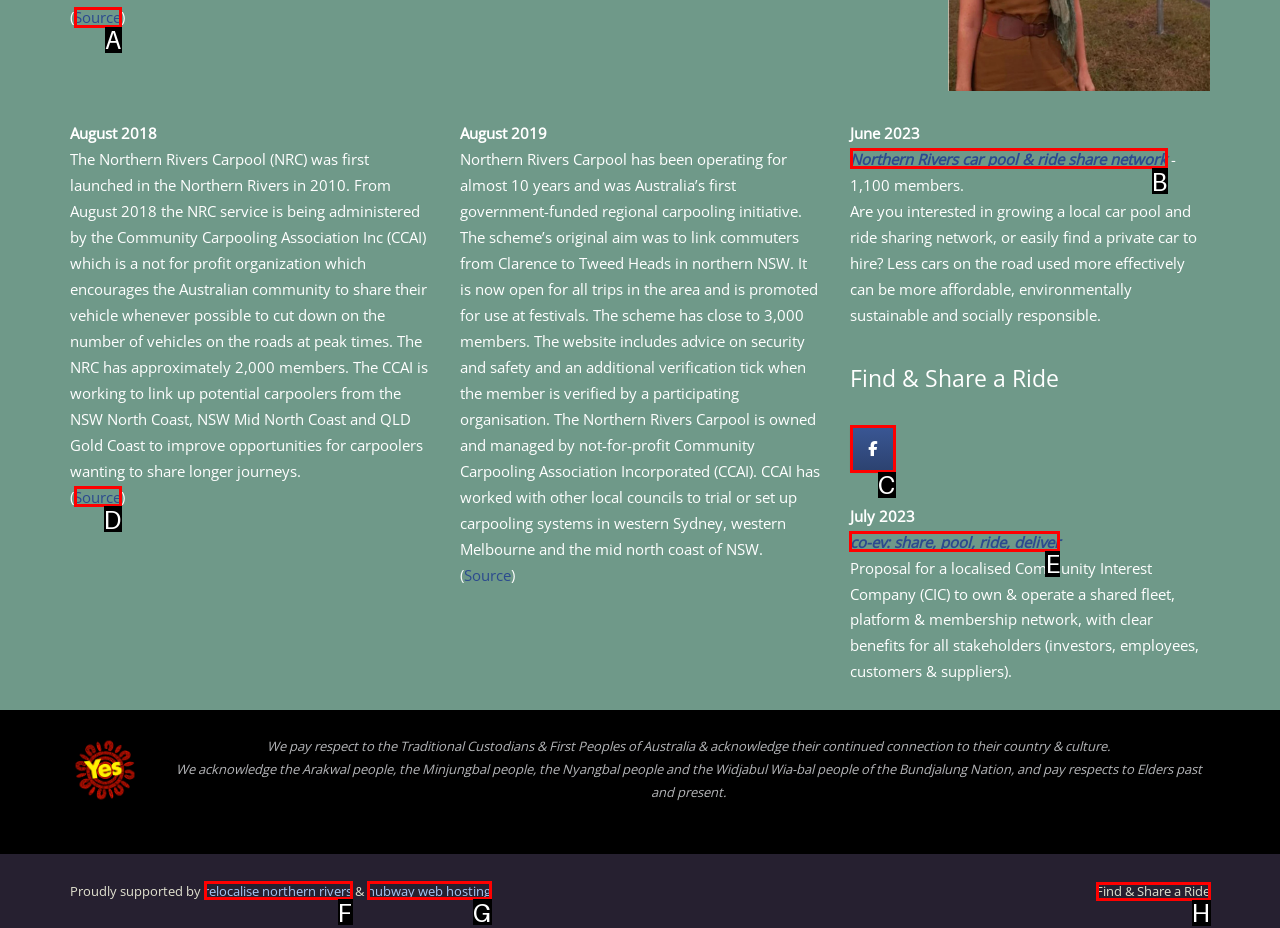Pick the option that should be clicked to perform the following task: Click on the Startseite link
Answer with the letter of the selected option from the available choices.

None